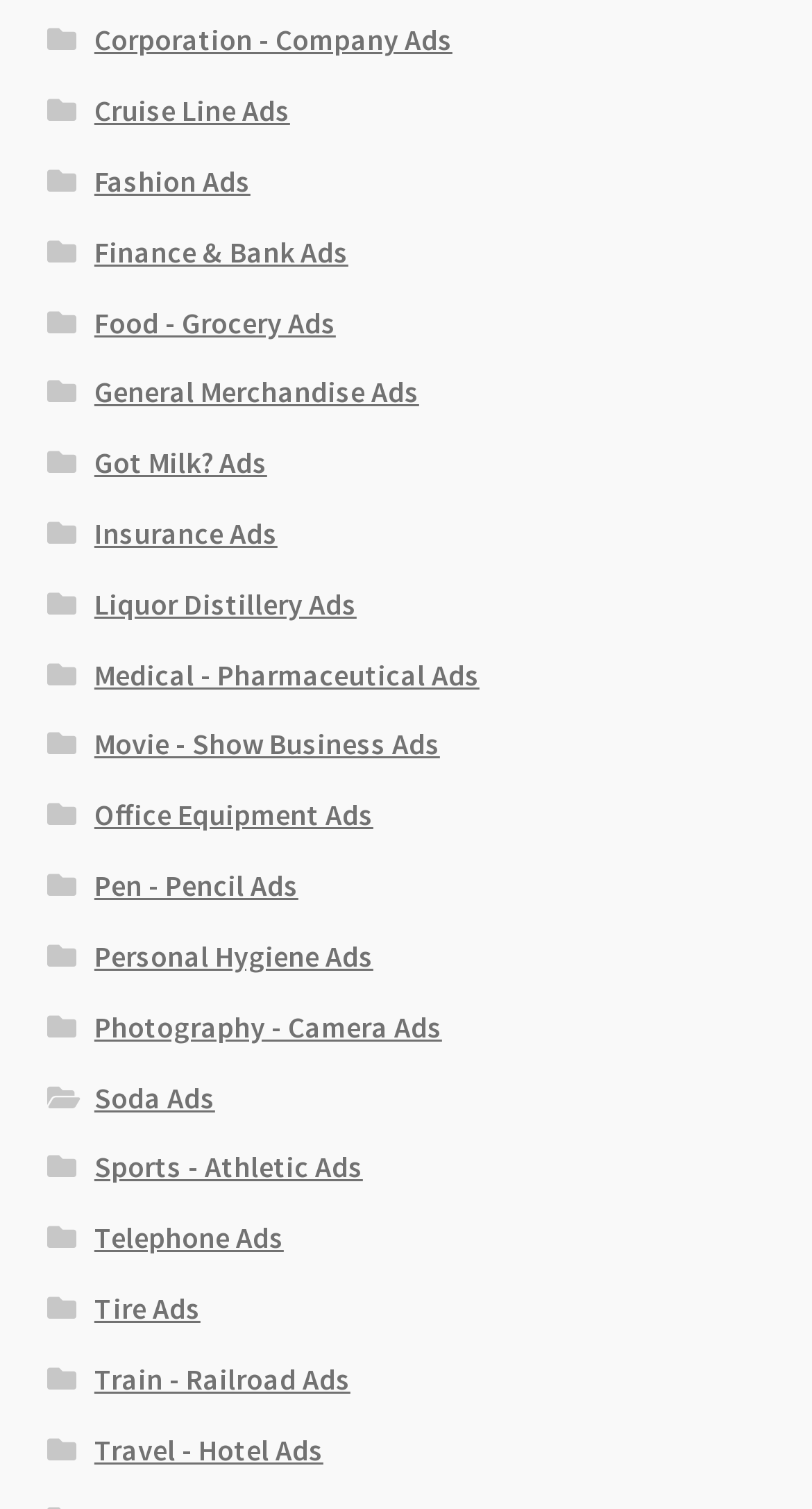What is the first category of ads?
Using the picture, provide a one-word or short phrase answer.

Corporation - Company Ads